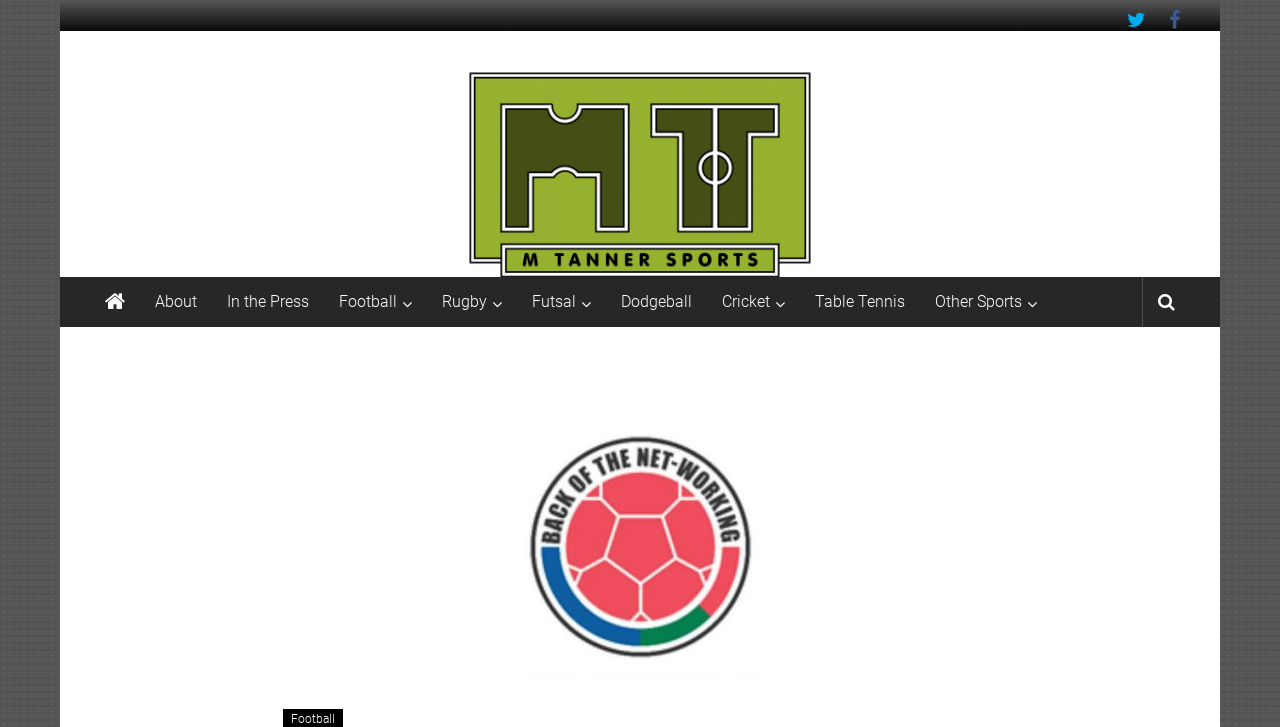Reply to the question with a single word or phrase:
What is the symbol next to the 'About' link?

uf015